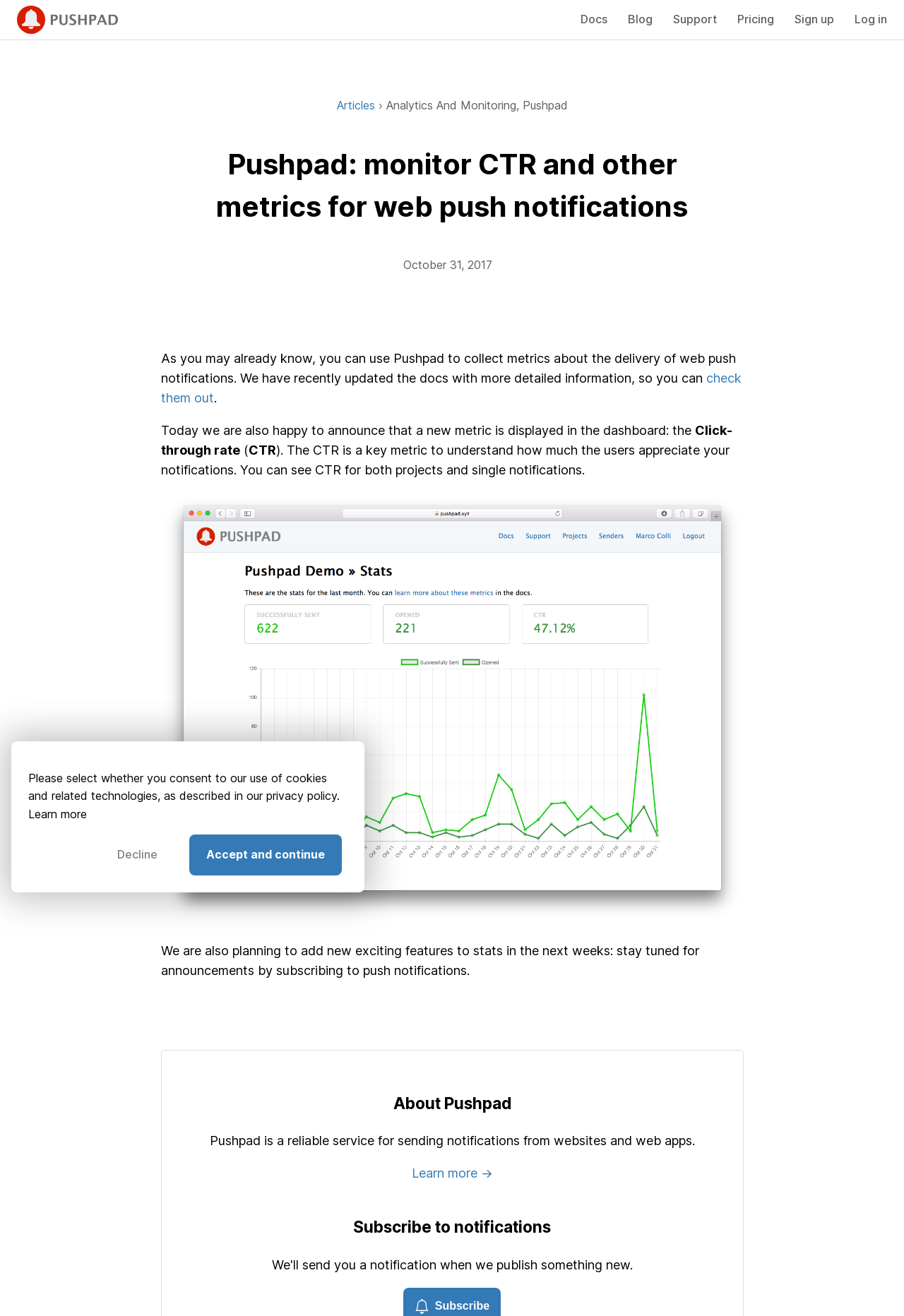Determine the bounding box for the described HTML element: "Accept and continue". Ensure the coordinates are four float numbers between 0 and 1 in the format [left, top, right, bottom].

[0.209, 0.634, 0.378, 0.665]